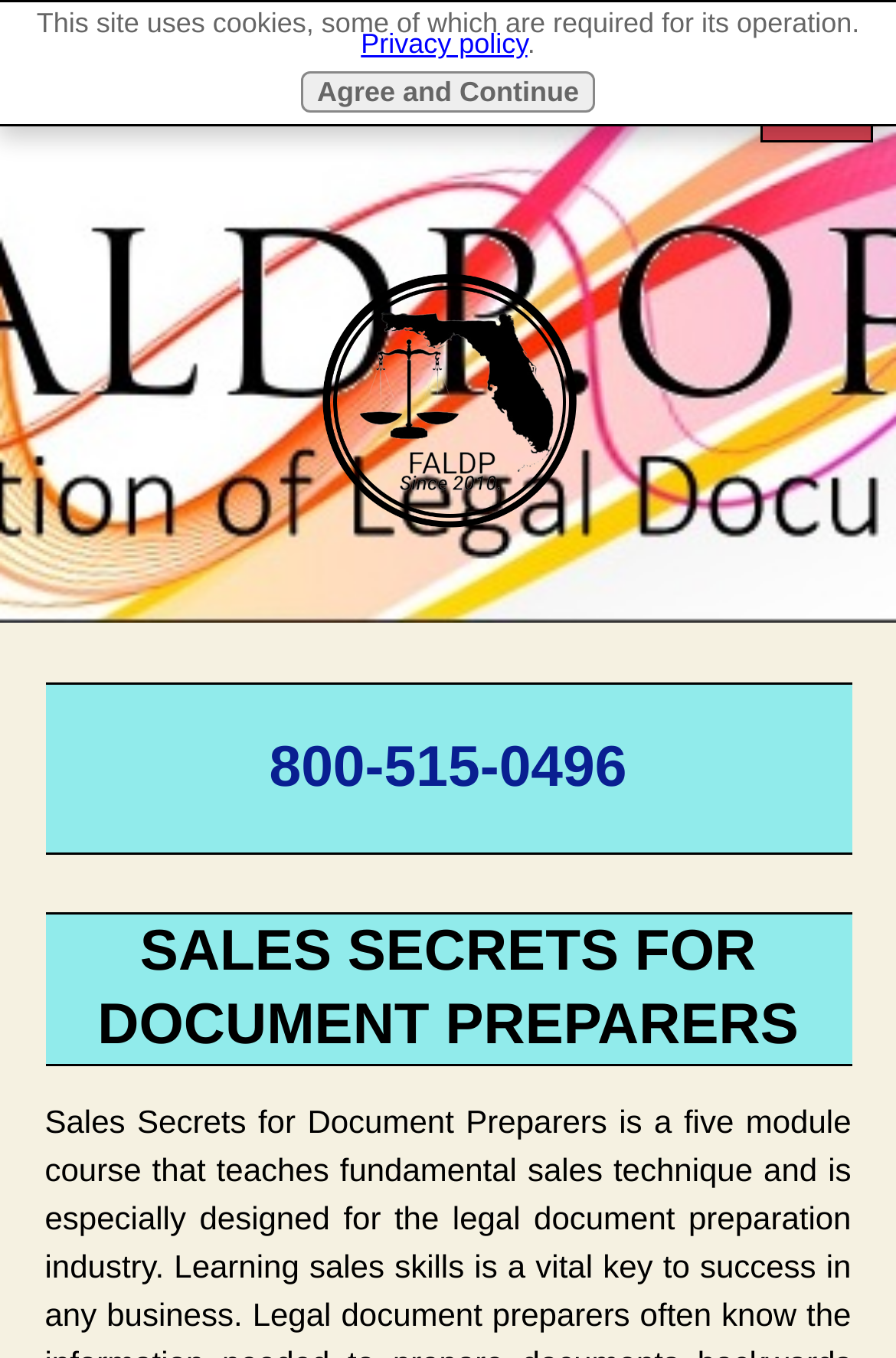Please respond in a single word or phrase: 
What is the phone number on the webpage?

800-515-0496